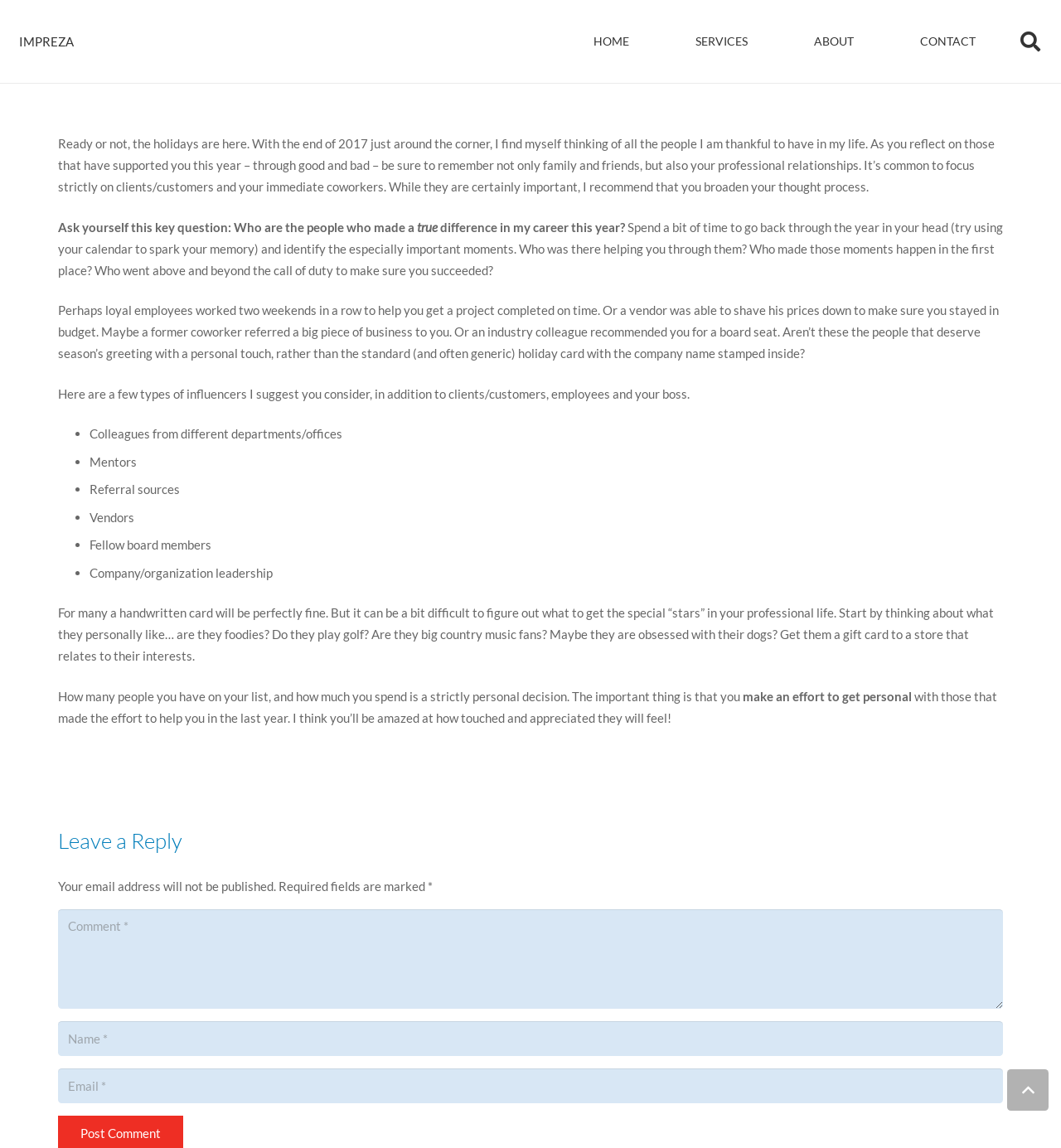Examine the image and give a thorough answer to the following question:
What is the purpose of the 'Leave a Reply' section?

The 'Leave a Reply' section is a common feature on webpages that allows readers to comment on the article or share their thoughts and opinions. In this case, it is likely that readers can enter their name, email address, and comment in the respective fields to leave a reply.